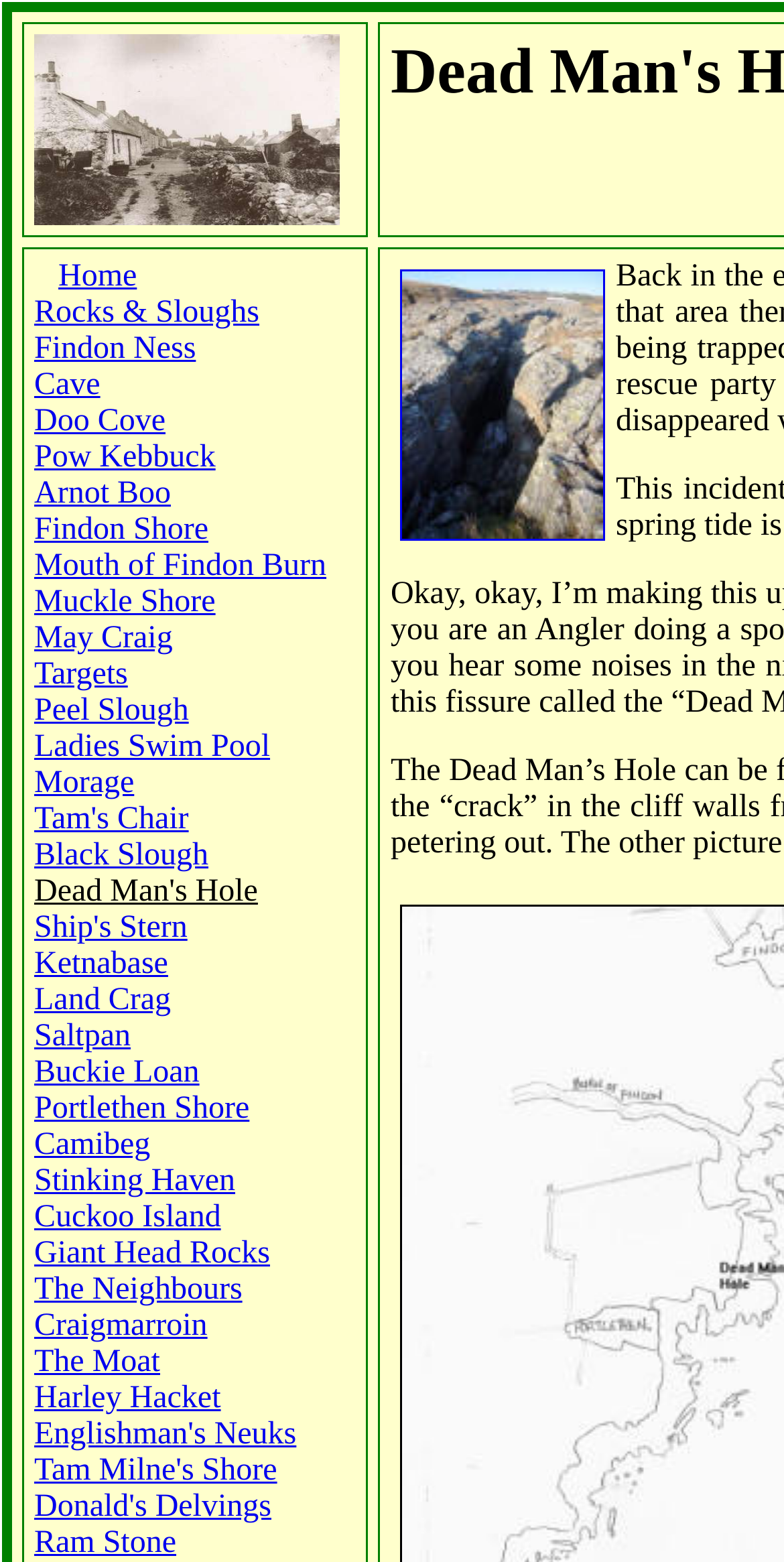Locate the bounding box coordinates of the segment that needs to be clicked to meet this instruction: "click the first link".

None